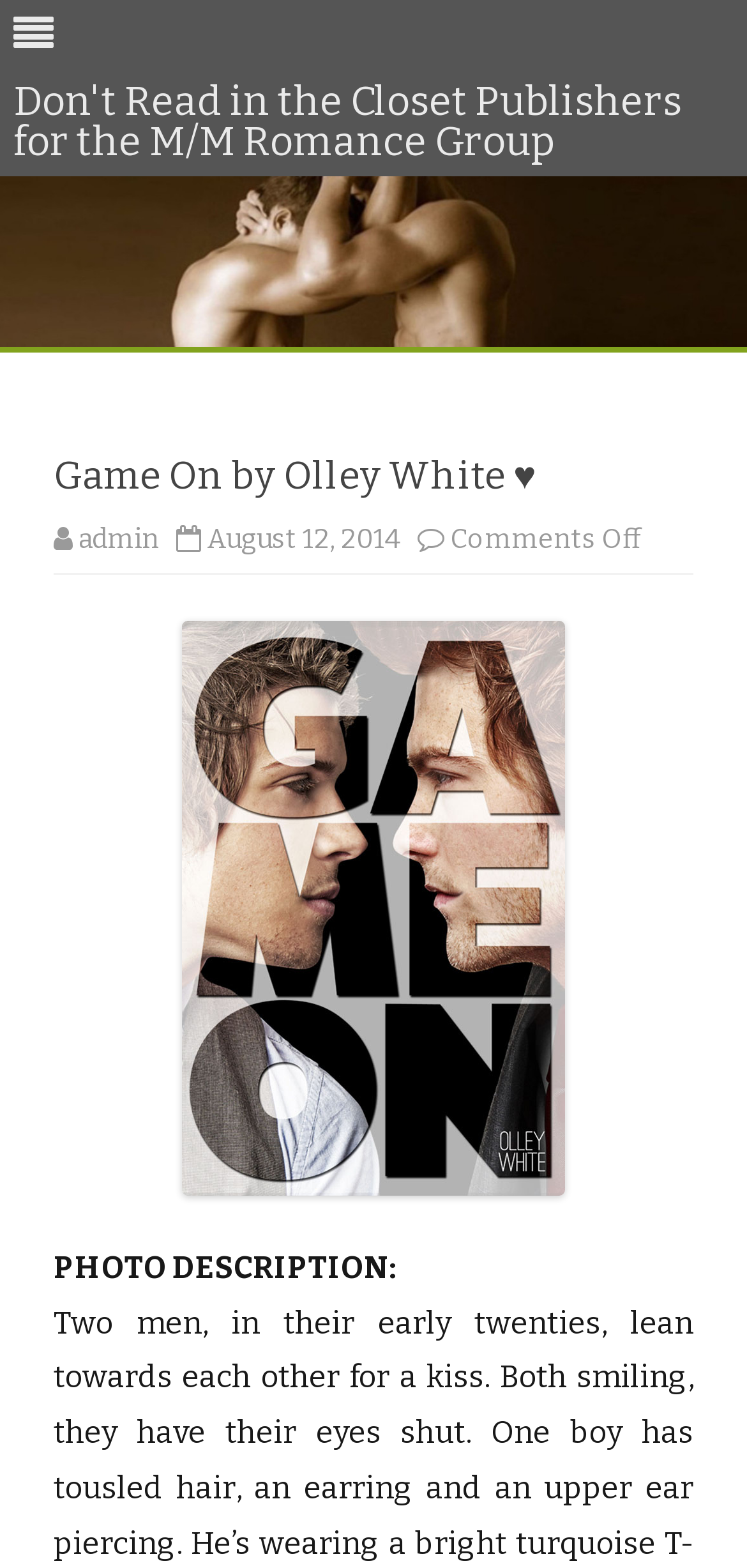Determine the bounding box for the UI element that matches this description: "alt="Game On-White jutoh"".

[0.072, 0.396, 0.928, 0.762]